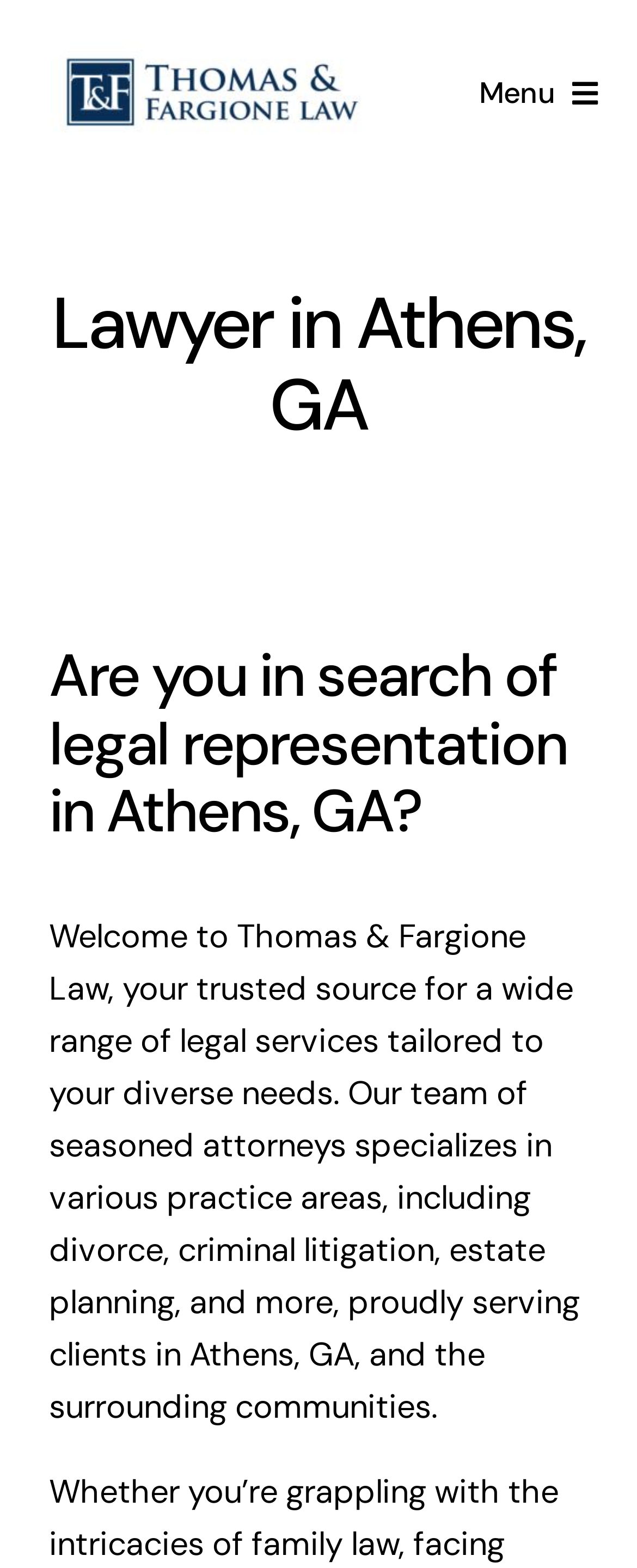Identify the coordinates of the bounding box for the element described below: "Thomas & Fargione Law". Return the coordinates as four float numbers between 0 and 1: [left, top, right, bottom].

[0.077, 0.583, 0.826, 0.644]